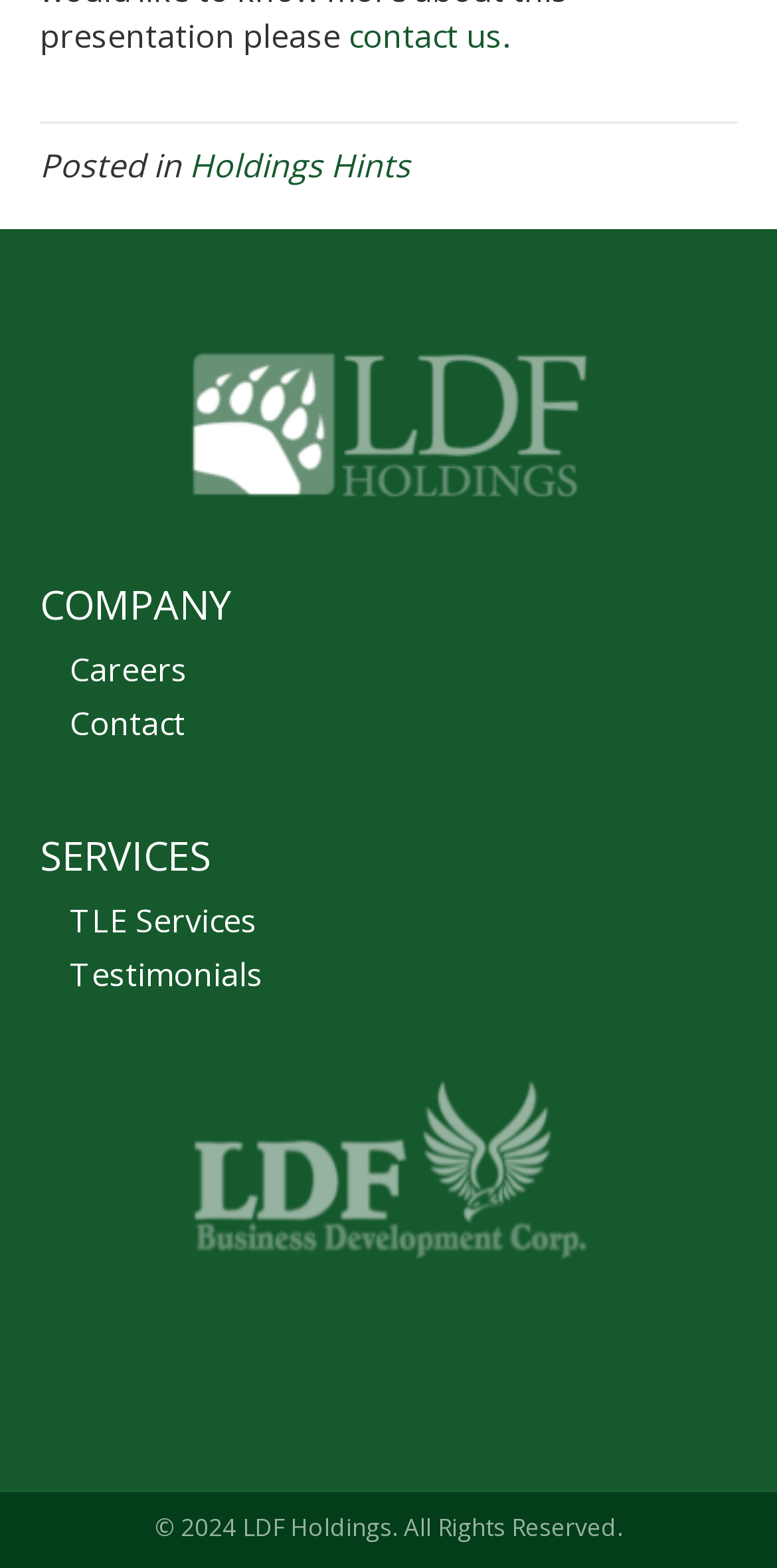What is the copyright year?
Using the visual information from the image, give a one-word or short-phrase answer.

2024